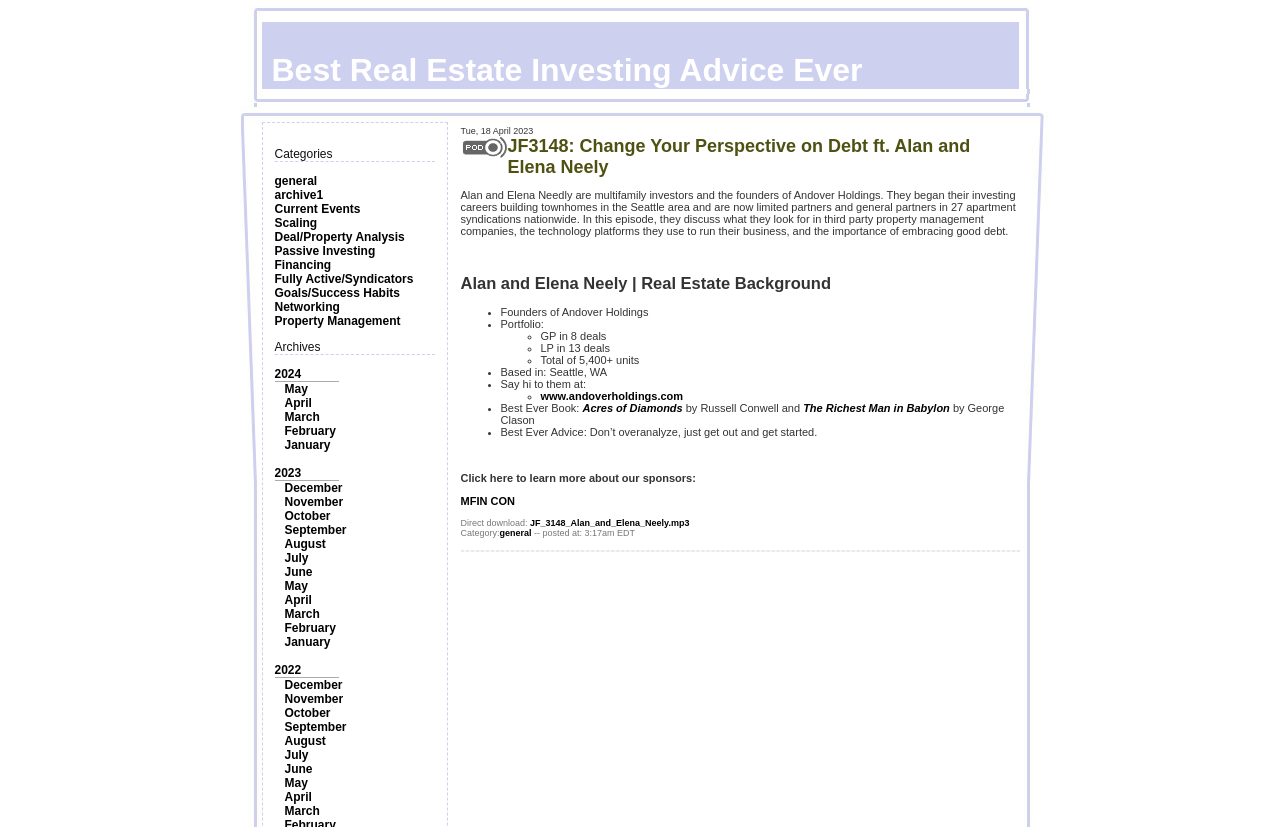How many apartment syndications are Alan and Elena Neely limited partners in?
Based on the image, give a concise answer in the form of a single word or short phrase.

13